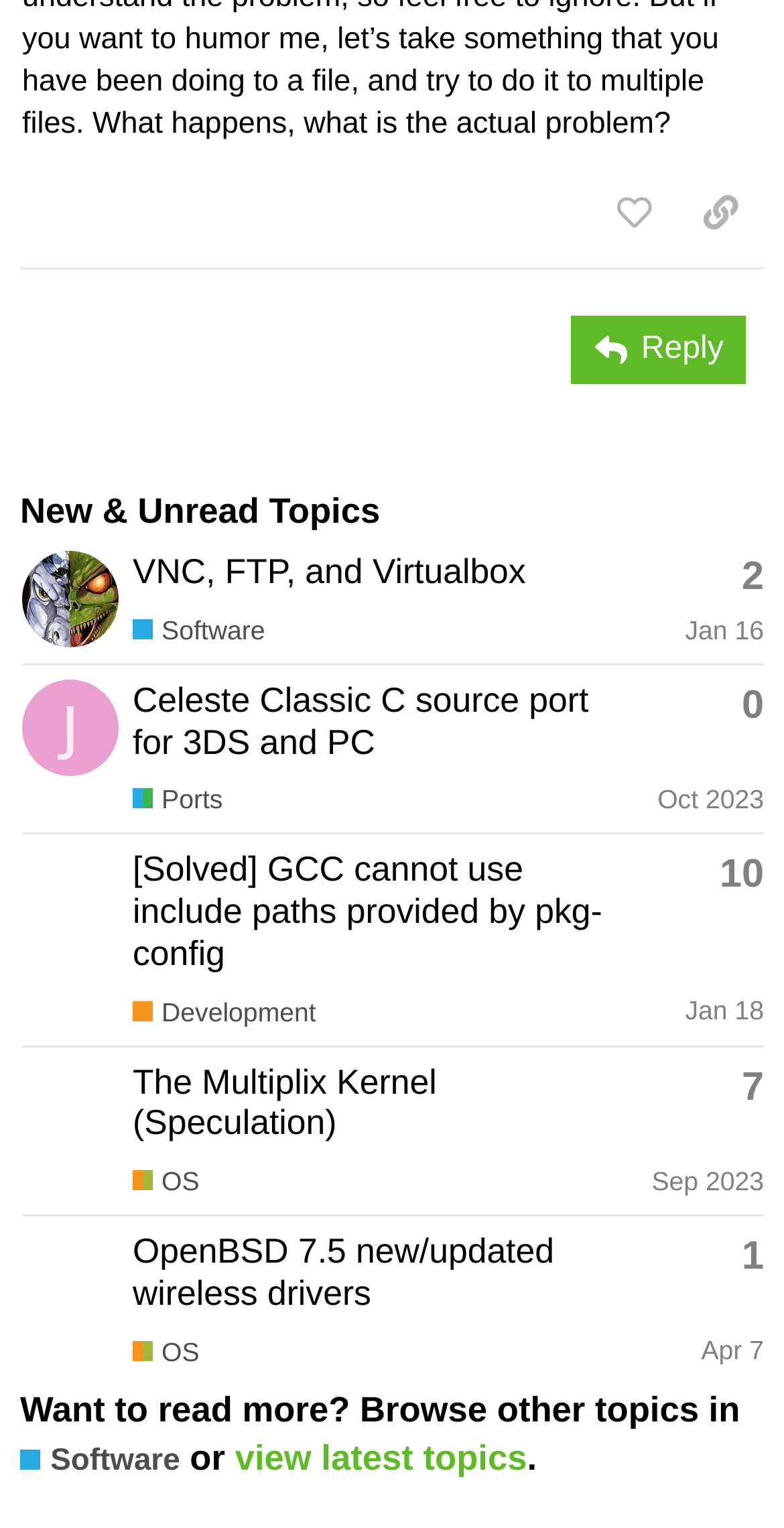Look at the image and answer the question in detail:
How many replies does the third topic have?

I looked at the third row in the table and found the generic text 'This topic has 10 replies' which indicates the number of replies for the third topic.